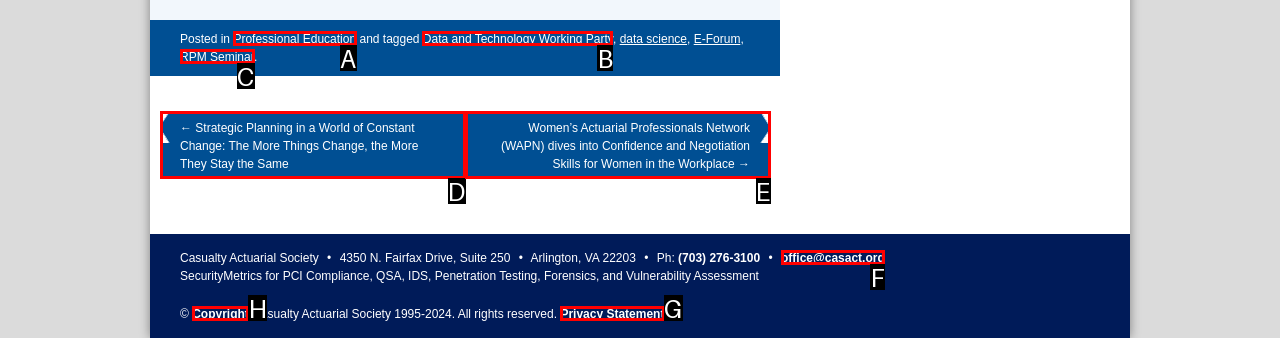Determine which HTML element I should select to execute the task: View 'Privacy Statement'
Reply with the corresponding option's letter from the given choices directly.

G